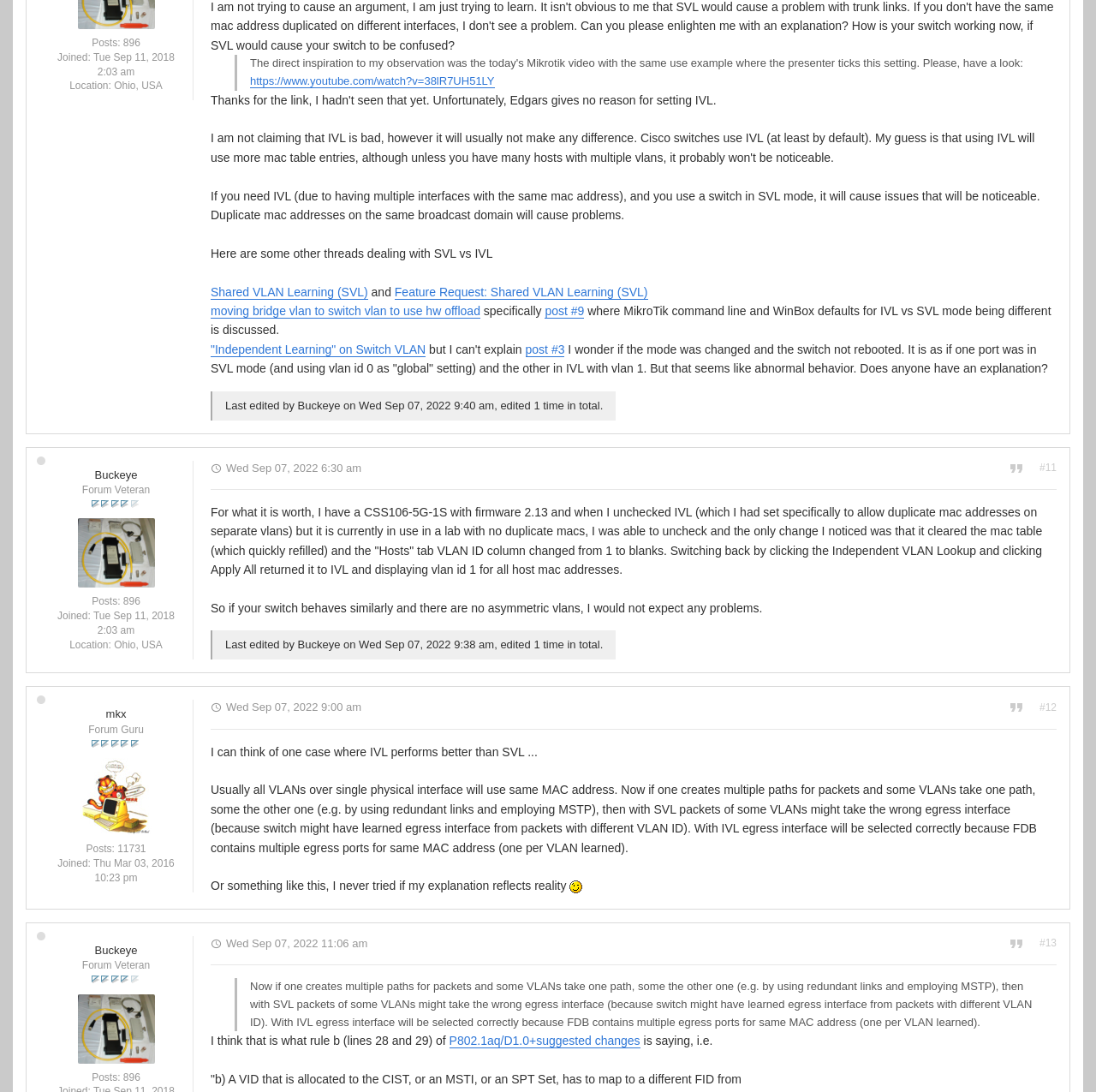Please respond to the question with a concise word or phrase:
What is the topic of the post?

SVL vs IVL